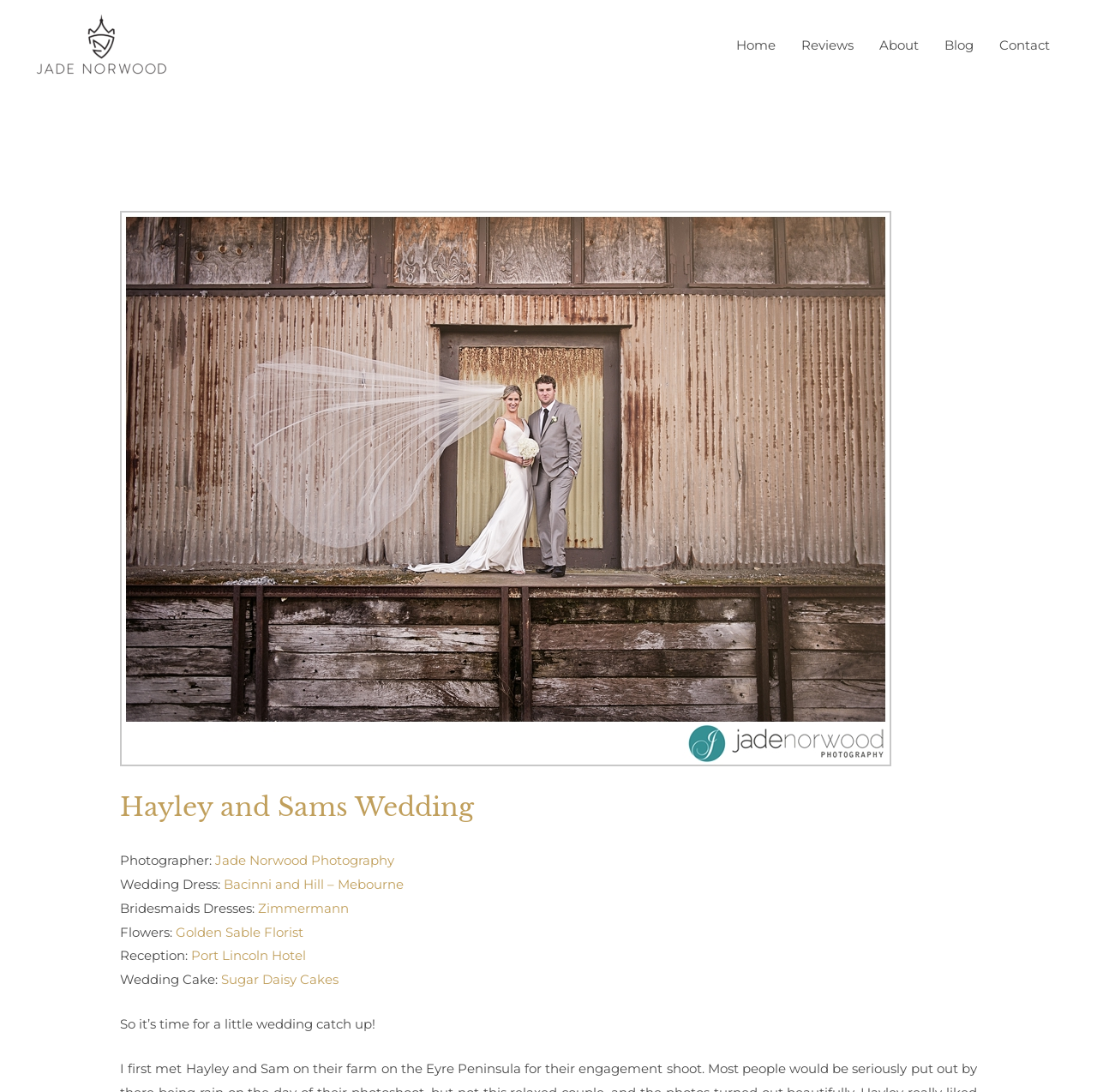Identify the bounding box for the UI element that is described as follows: "contacto@creaenlace.cl".

None